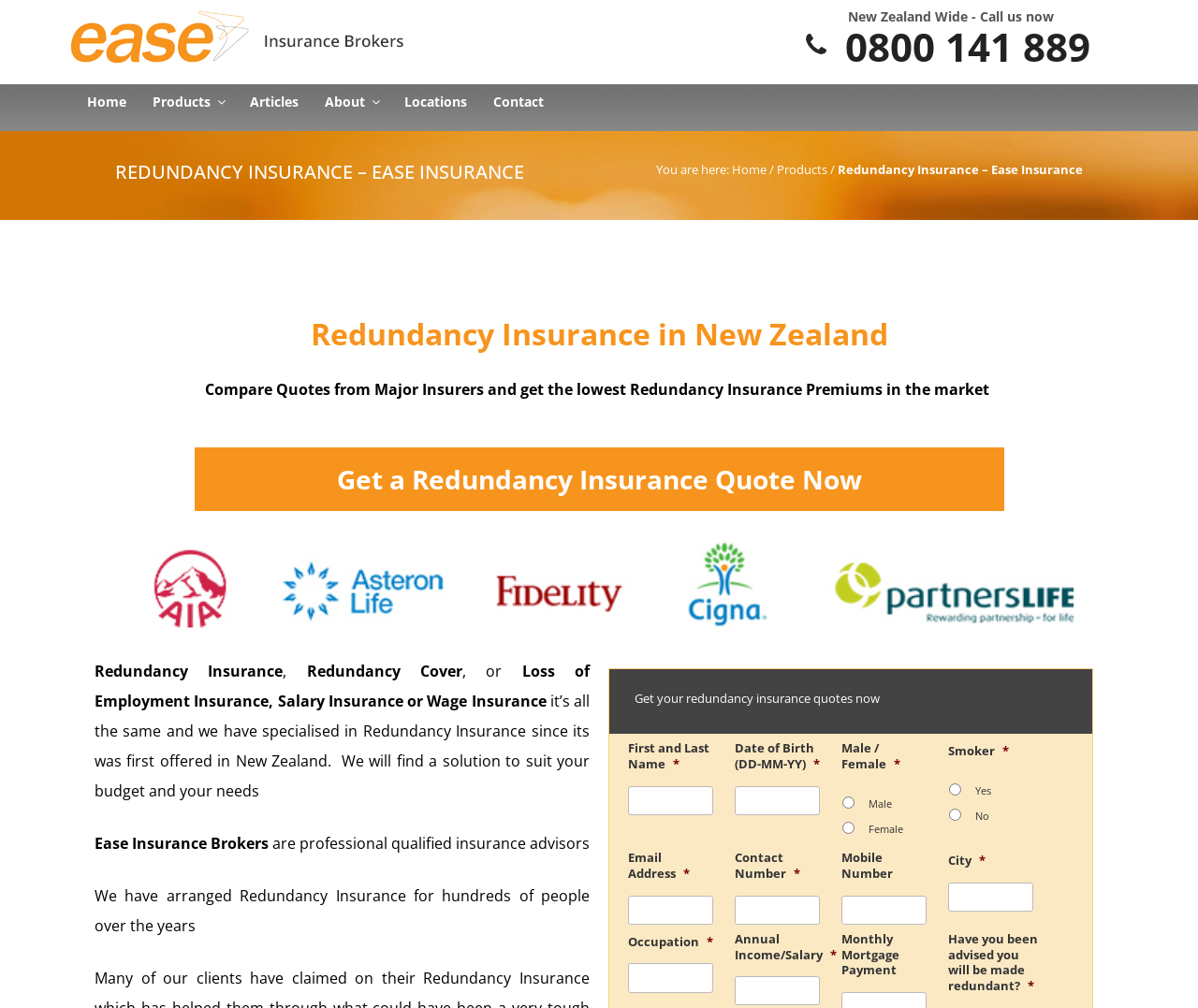Please indicate the bounding box coordinates of the element's region to be clicked to achieve the instruction: "Click the 'Get a Redundancy Insurance Quote Now' link". Provide the coordinates as four float numbers between 0 and 1, i.e., [left, top, right, bottom].

[0.161, 0.442, 0.839, 0.509]